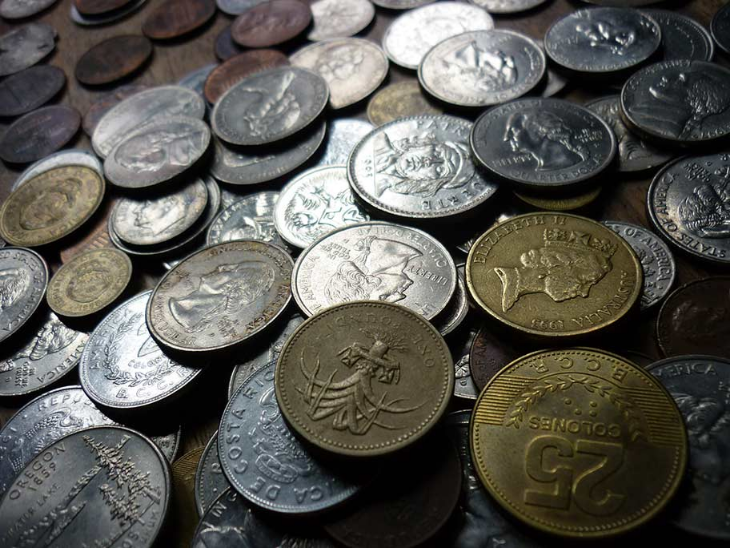Craft a thorough explanation of what is depicted in the image.

The image captures a variety of coins scattered across a wooden surface, showcasing an intricate mix of shapes, sizes, and metallic finishes. The collection includes an array of silver, bronze, and gold coins, featuring recognizable figures and emblems. Notable among them is a distinct coin featuring Queen Elizabeth II, denoting its origin from a commonwealth country. The coins are well-lit, highlighting their details and imperfections, evoking a sense of history and value. This assortment not only reflects currency from various places but also serves as a testament to the diverse cultures and economies they represent.